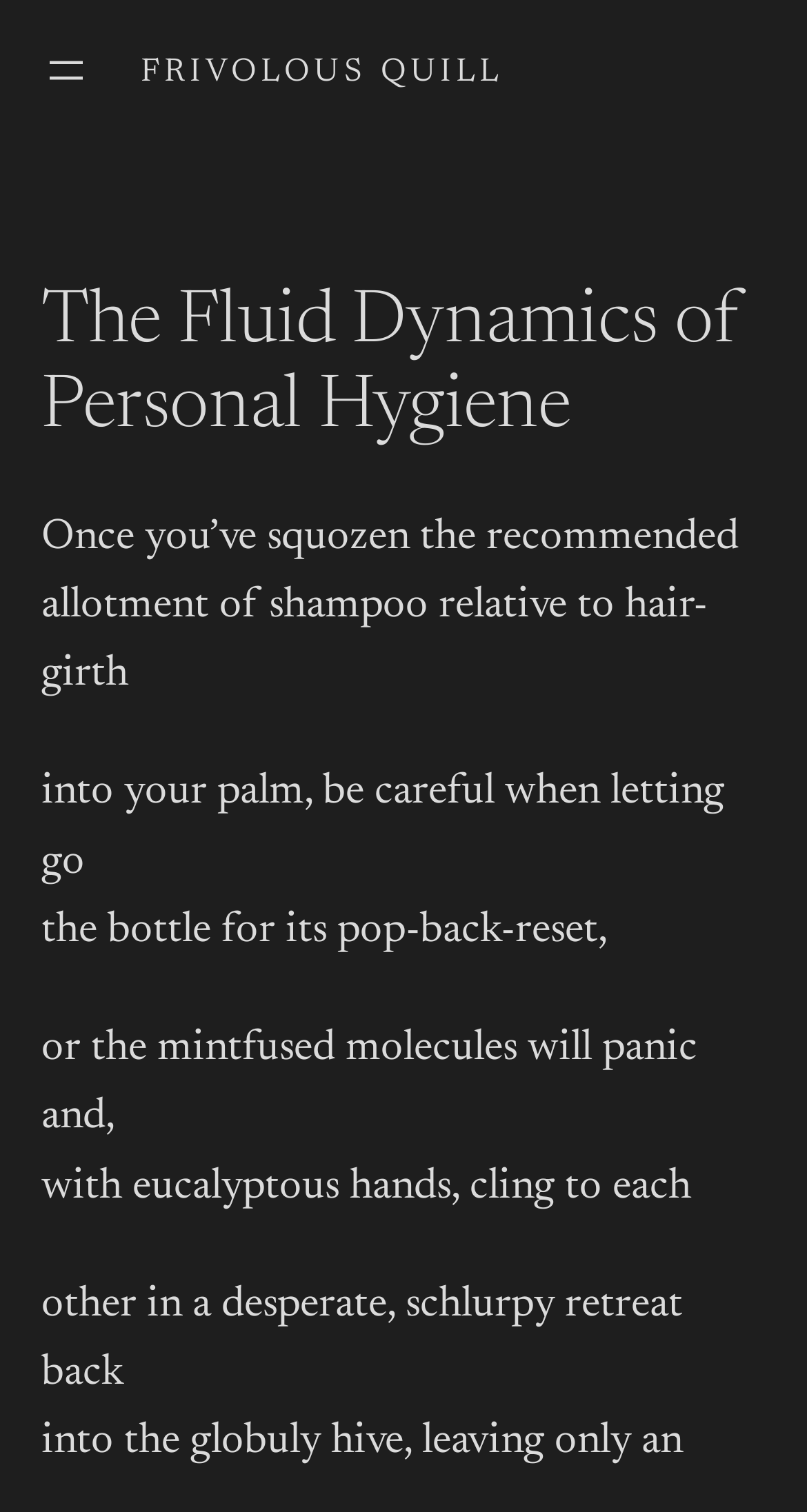Answer the following in one word or a short phrase: 
What happens when the mintfused molecules panic?

They cling to each other